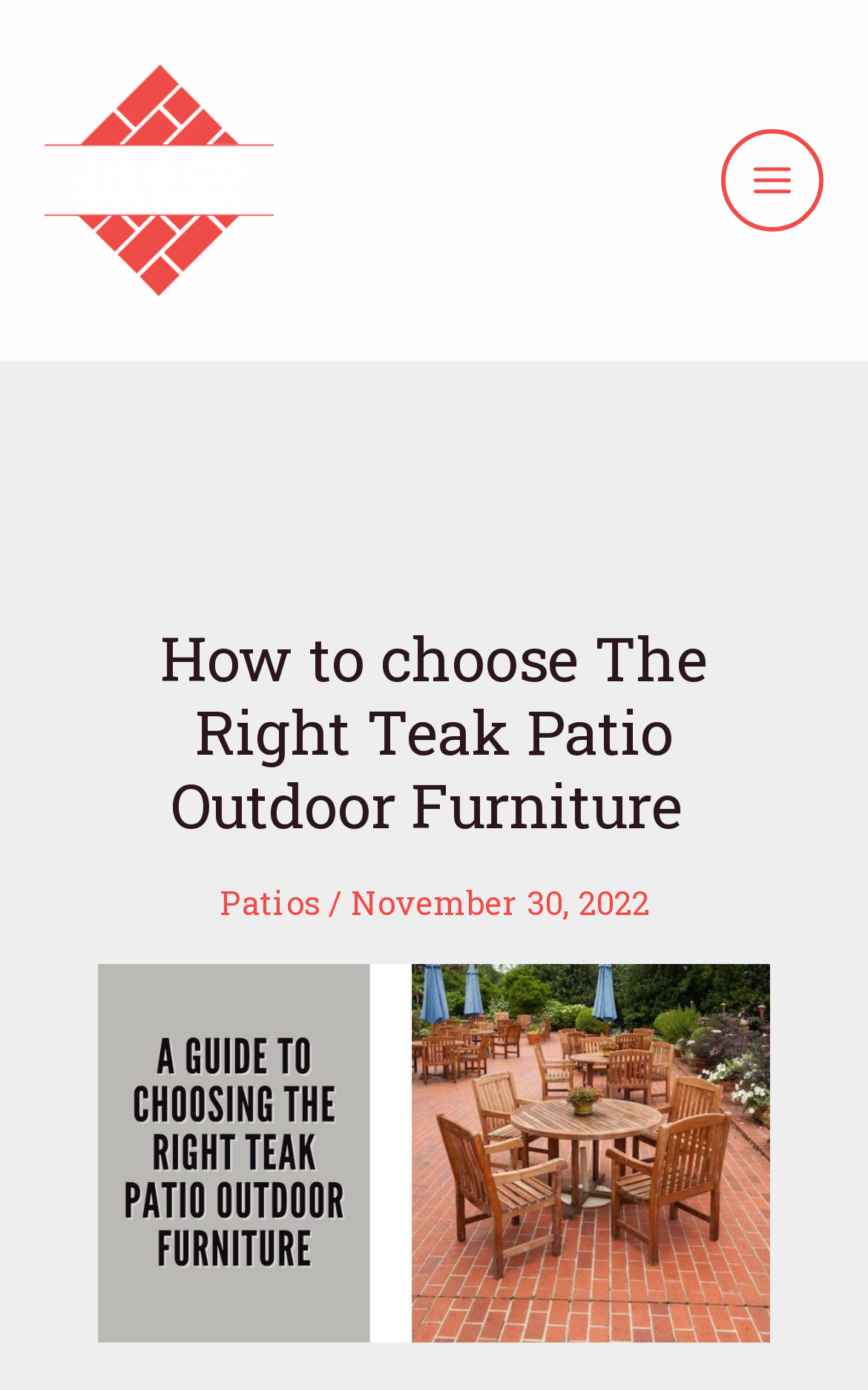Using the provided element description: "Main Menu", determine the bounding box coordinates of the corresponding UI element in the screenshot.

[0.831, 0.093, 0.949, 0.167]